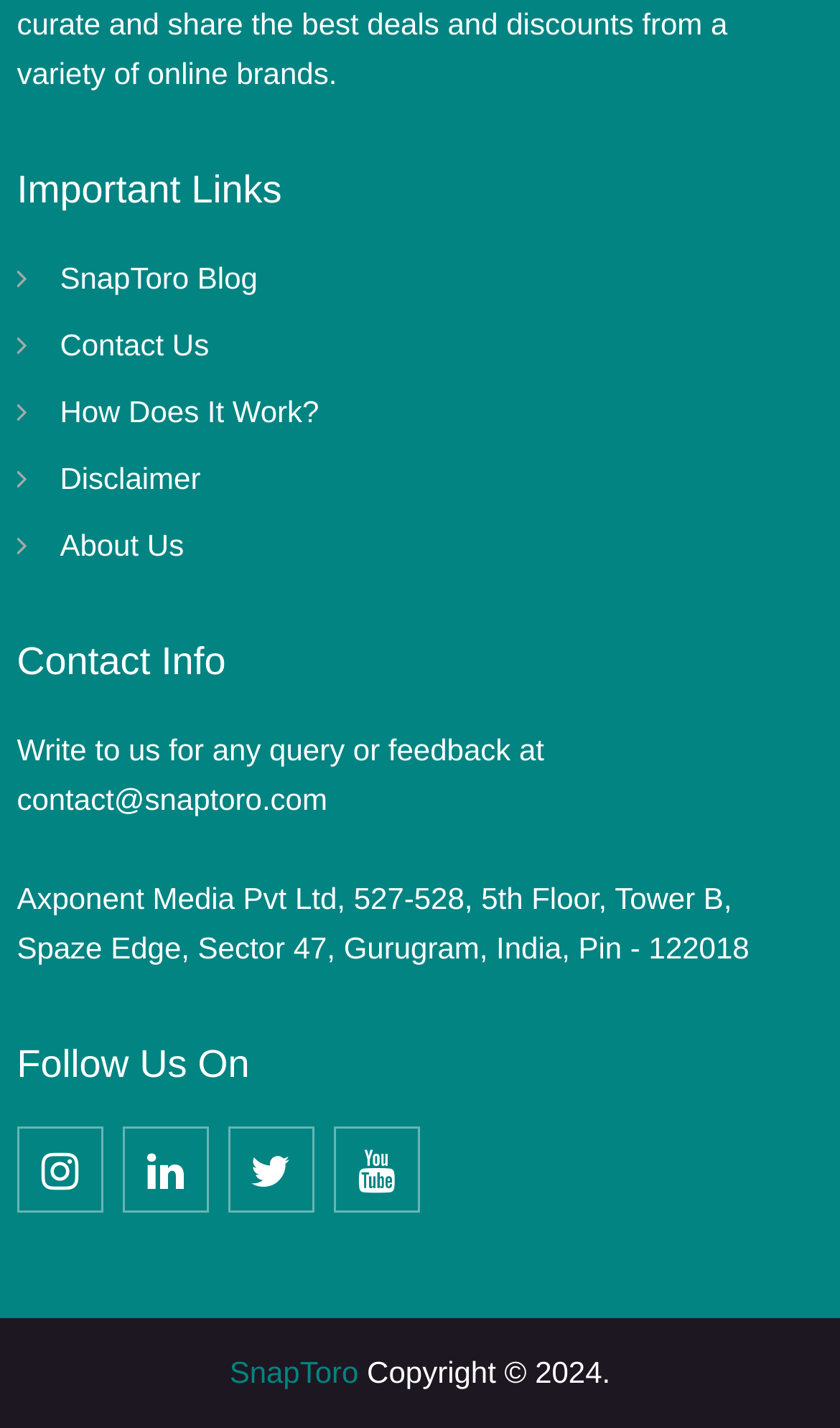Pinpoint the bounding box coordinates of the element to be clicked to execute the instruction: "Learn more about Ho Chi Minh City".

None